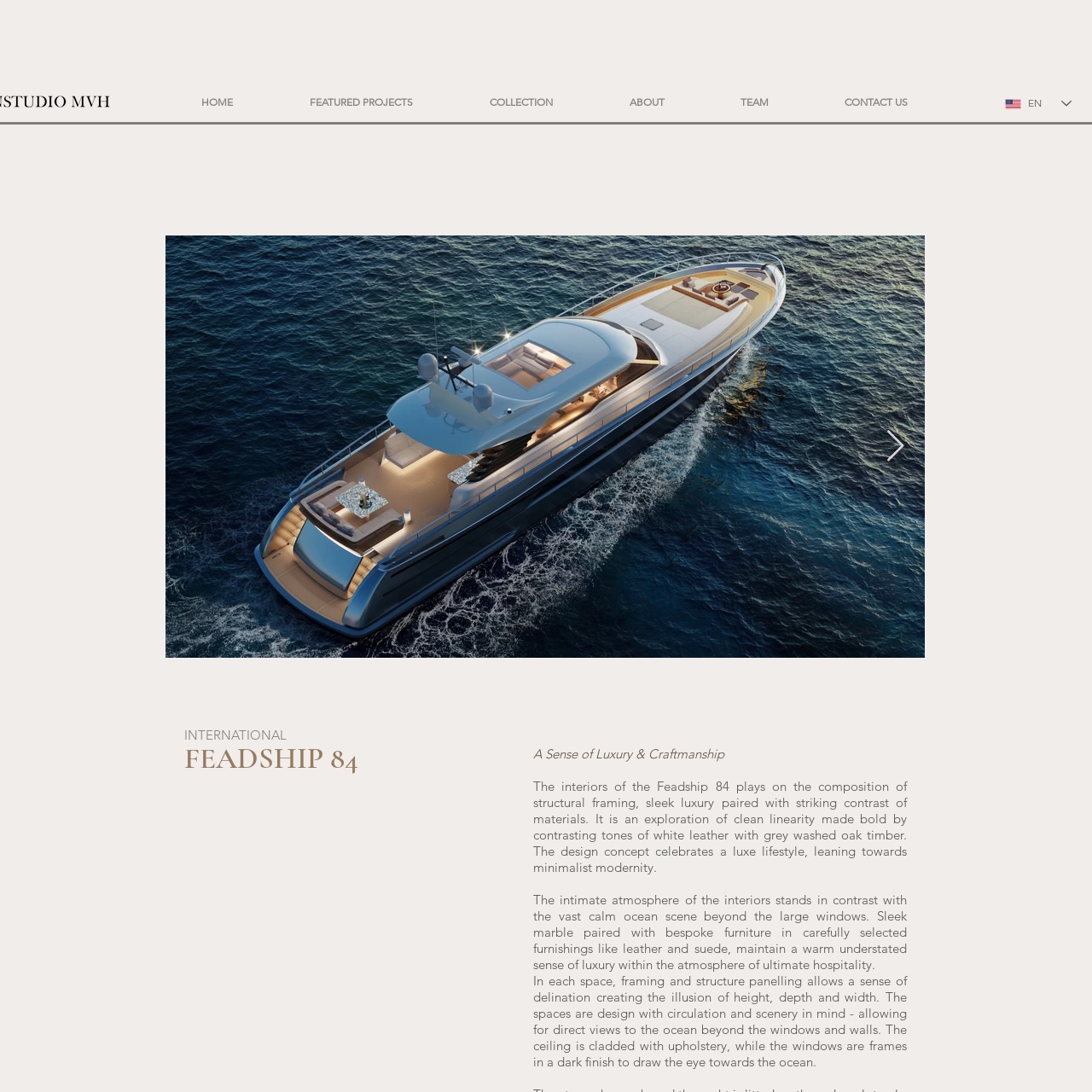Carefully analyze the image within the red boundary and describe it extensively.

The image showcases a stunning yacht, specifically the Feadship 84, elegantly designed with an emphasis on luxurious aesthetics and craftsmanship. It captures the exterior view of the yacht during an evening setting, highlighting the sleek lines and timeless elegance inherent in its design. The serene ambiance created by the ambient lighting complements the yacht’s refined silhouette against a backdrop of tranquil waters, reflecting the artistry of modern yacht architecture. This visual invites admiration for both the vessel's graceful form and the sophisticated lifestyle it represents, blending luxury with an intimate connection to the surrounding nature.